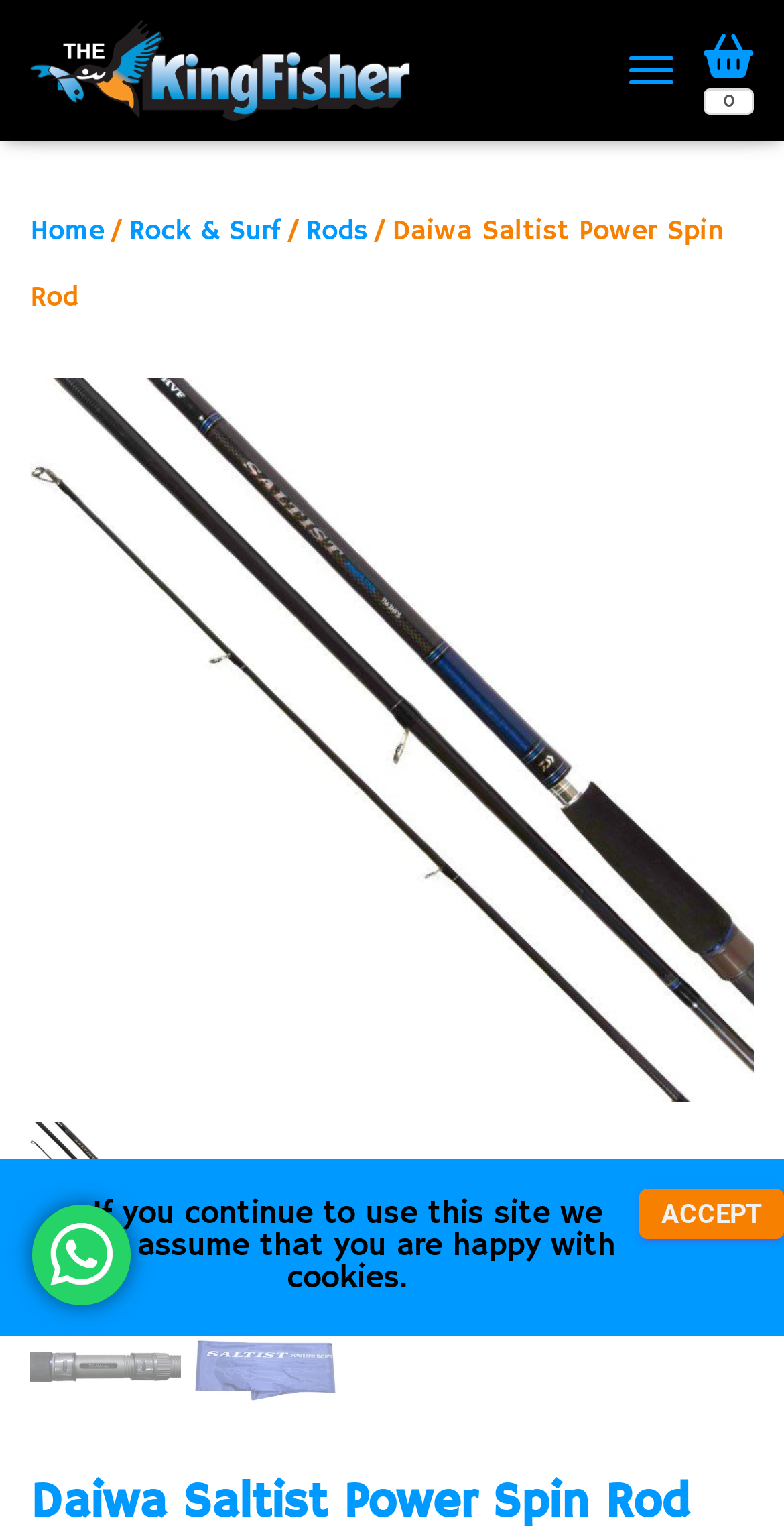Please specify the bounding box coordinates of the clickable region necessary for completing the following instruction: "Click the toggle navigation button". The coordinates must consist of four float numbers between 0 and 1, i.e., [left, top, right, bottom].

[0.777, 0.025, 0.885, 0.067]